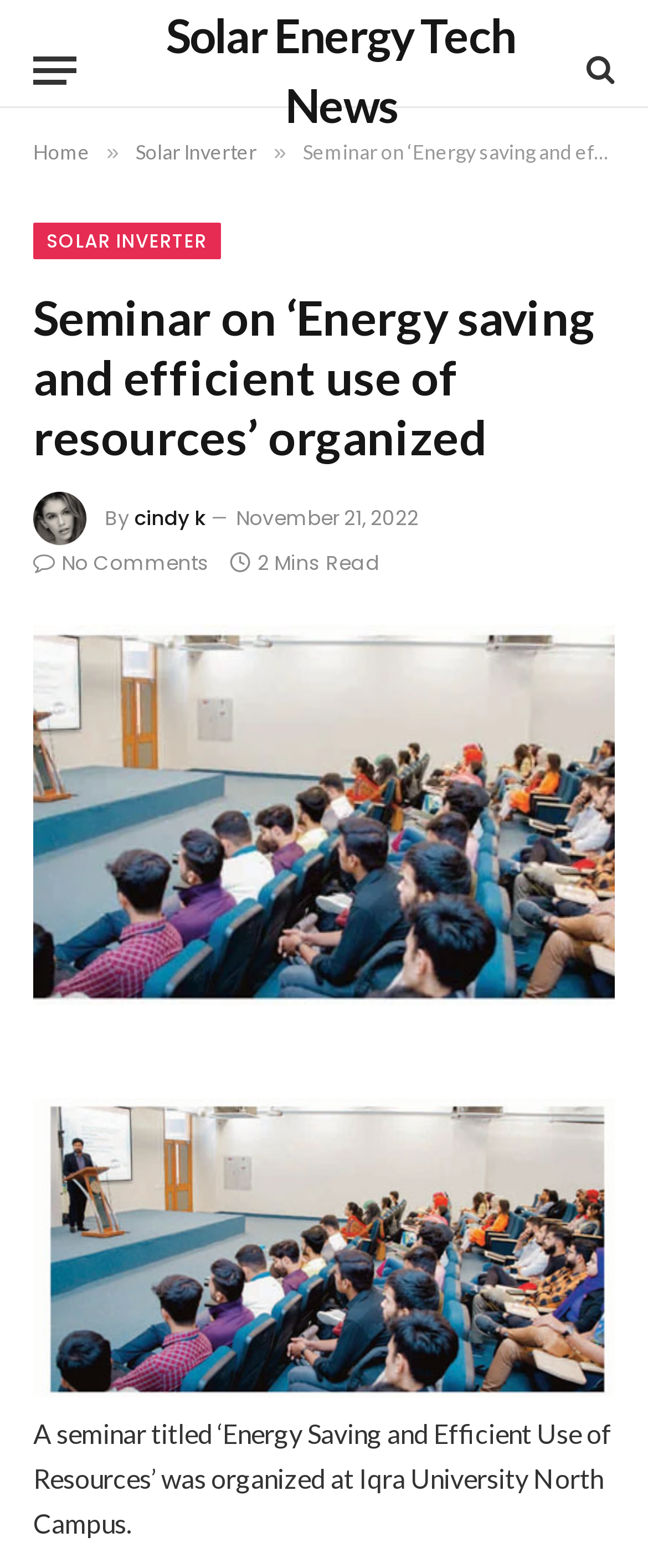Using the provided description aria-label="Menu", find the bounding box coordinates for the UI element. Provide the coordinates in (top-left x, top-left y, bottom-right x, bottom-right y) format, ensuring all values are between 0 and 1.

[0.051, 0.021, 0.118, 0.068]